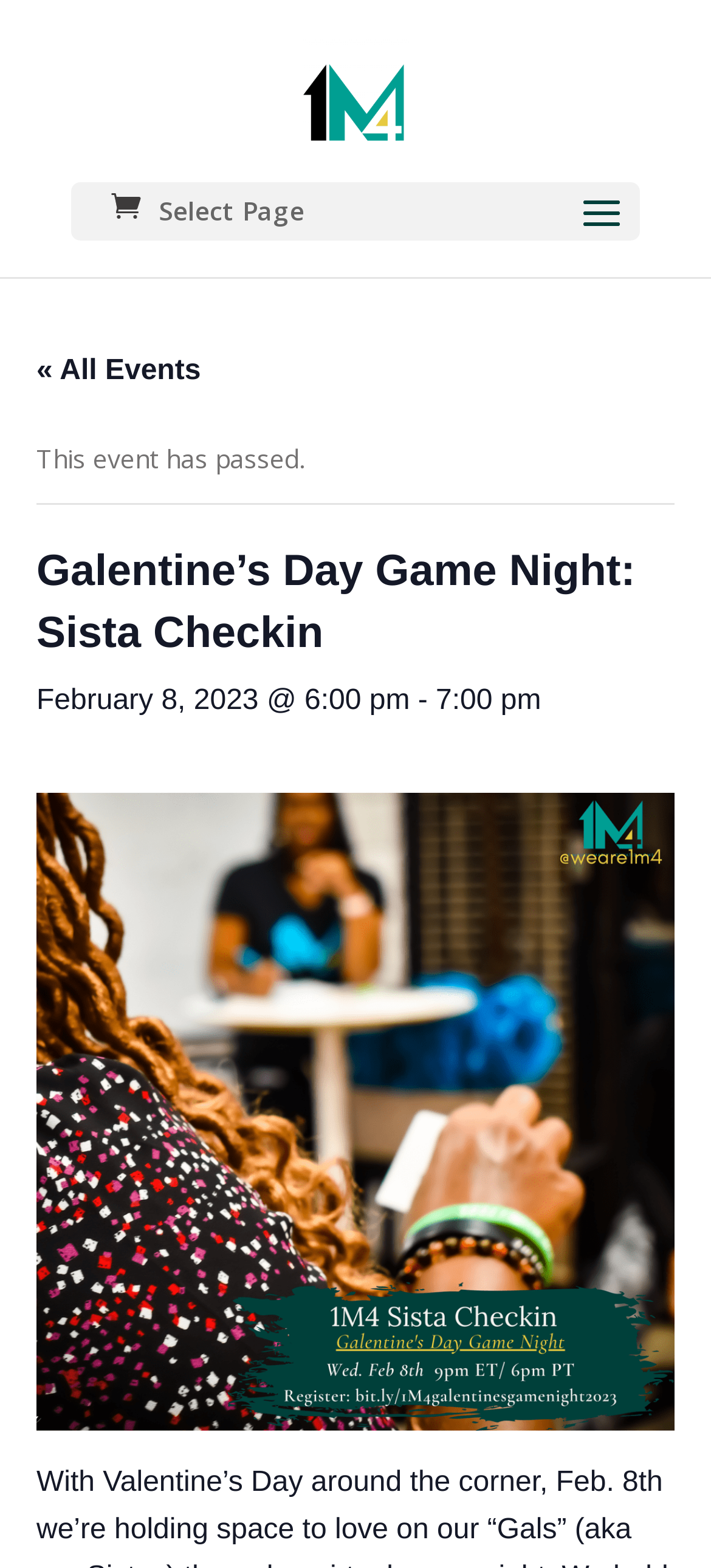Please answer the following question as detailed as possible based on the image: 
What type of event is Galentine's Day Game Night?

I found the title of the event 'Galentine's Day Game Night: Sista Checkin', which indicates that it is a game night event.